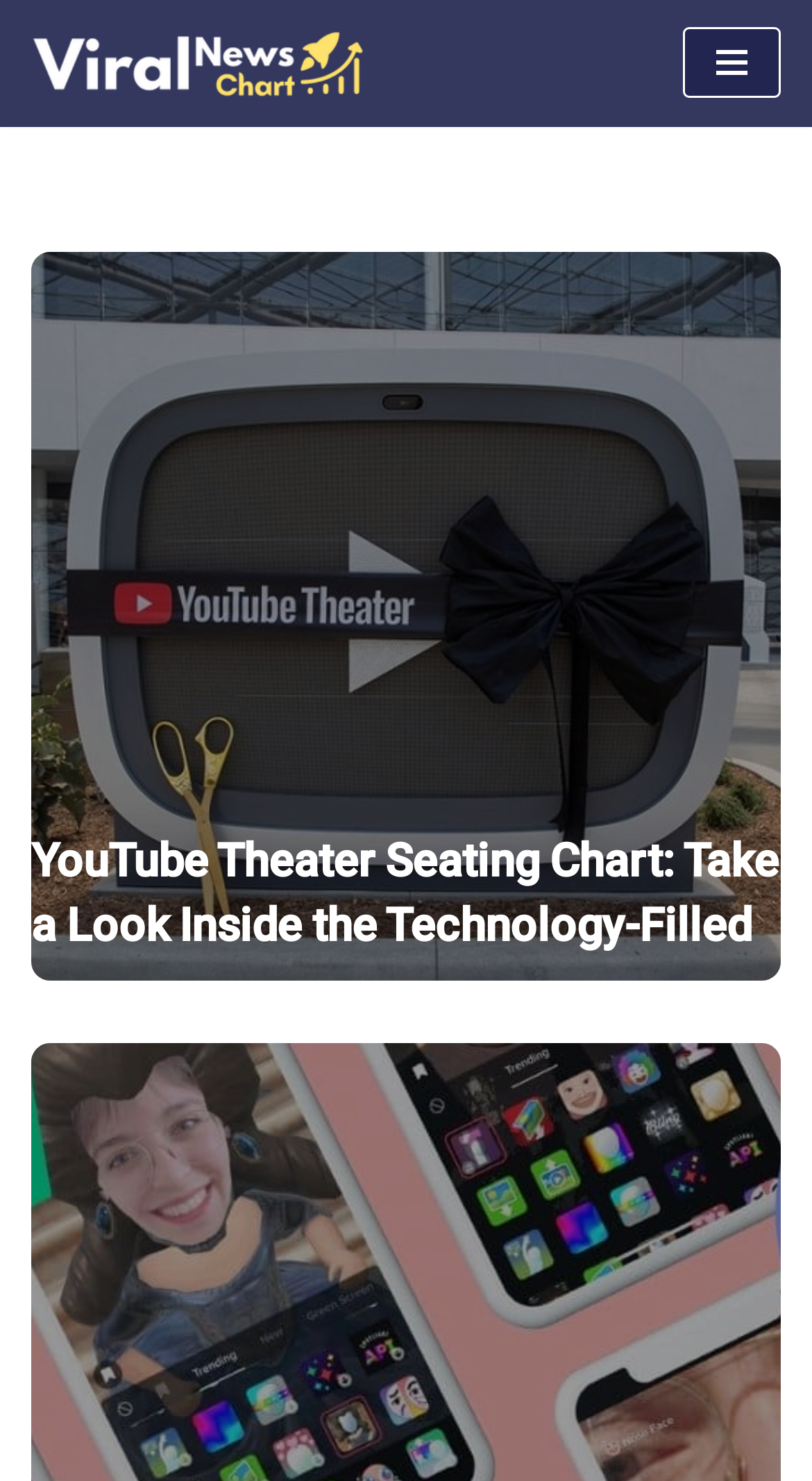Is there an image on the webpage?
Provide an in-depth and detailed answer to the question.

I can see an image element with the description 'Viral News Chart' on the webpage, which suggests that there is an image present.